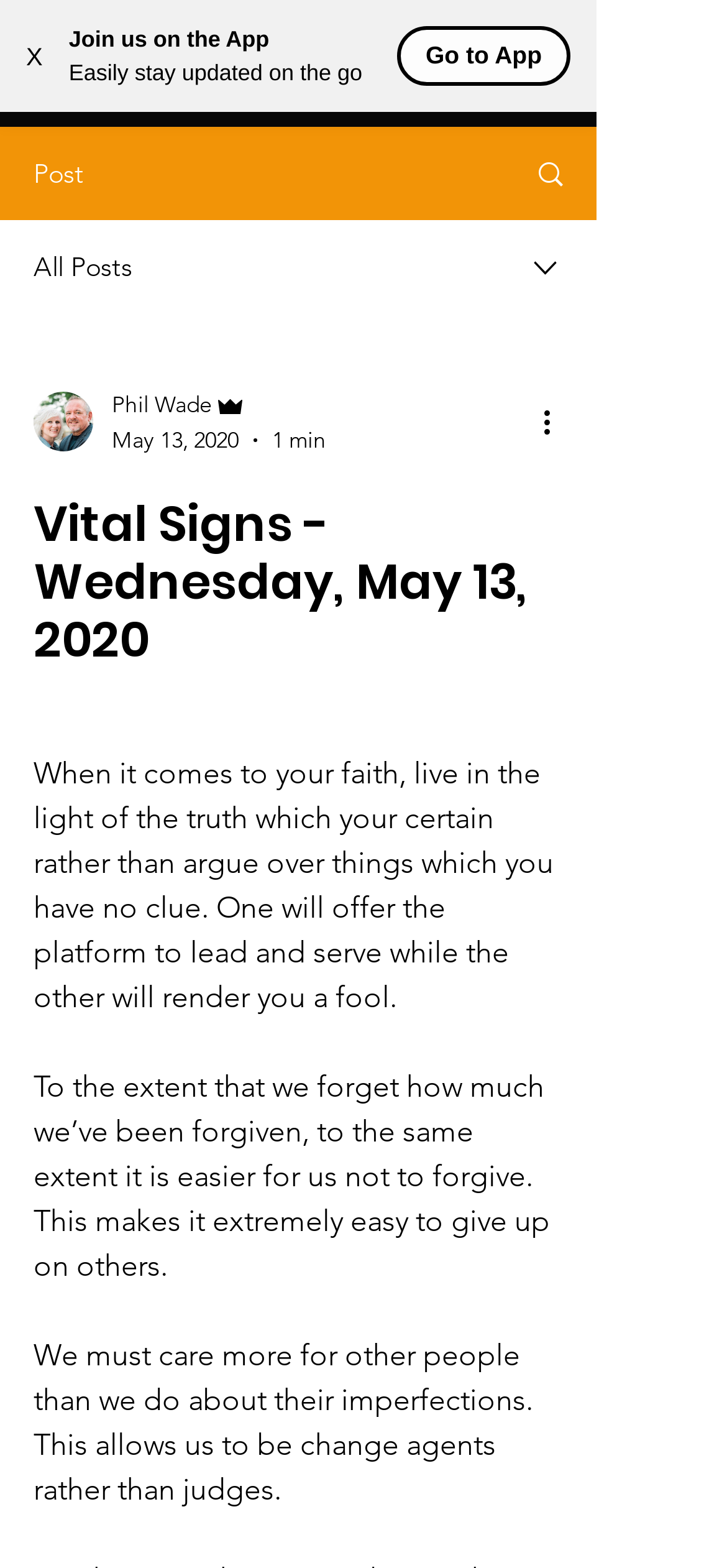Please analyze the image and provide a thorough answer to the question:
What is the date of the article?

I found the date by looking at the generic element that contains the date 'May 13, 2020'.